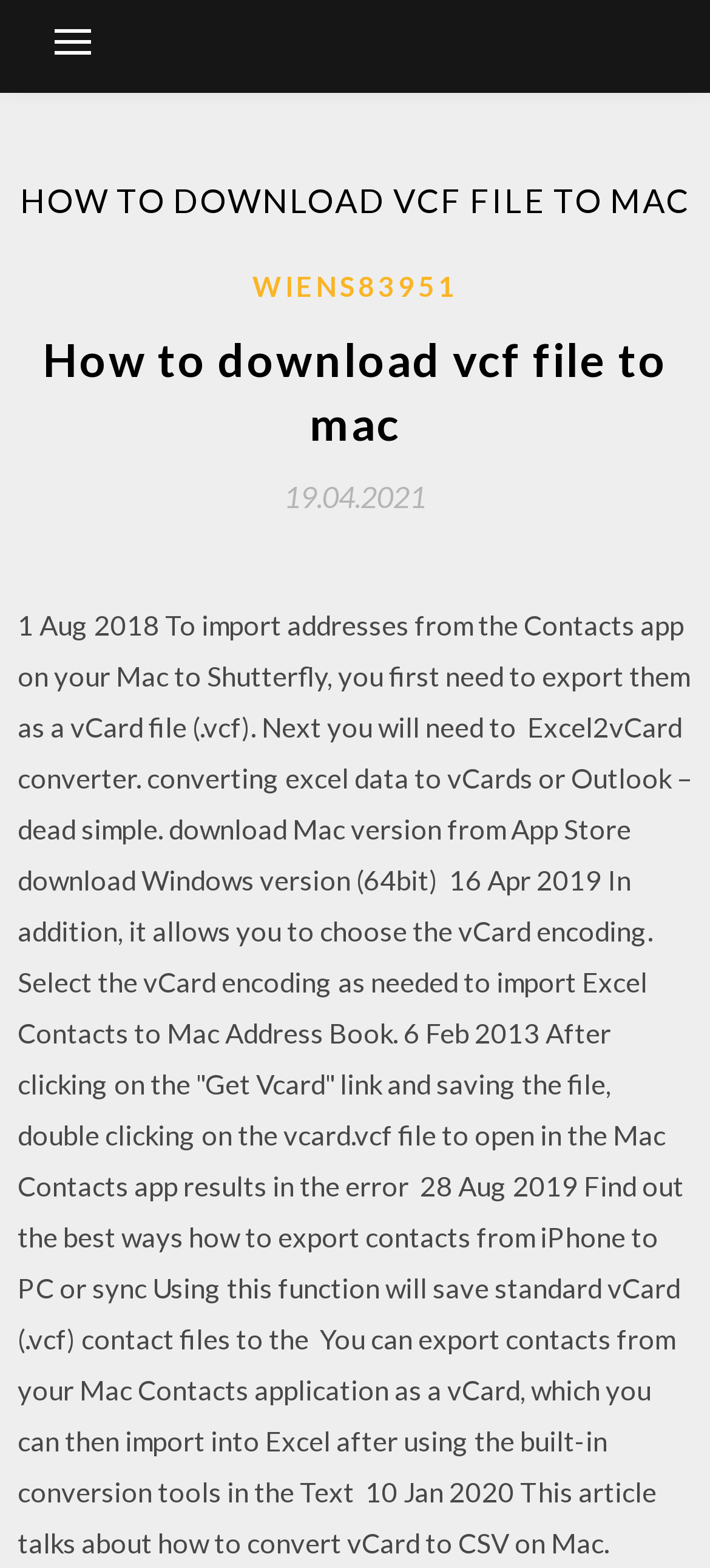Summarize the webpage in an elaborate manner.

The webpage is about downloading VCF files to a Mac, specifically focusing on the year 2020. At the top-left corner, there is a button that controls the primary menu. Below the button, there is a large header that spans almost the entire width of the page, displaying the title "HOW TO DOWNLOAD VCF FILE TO MAC" in bold font. 

Underneath the main header, there is a smaller header section that contains two links. The first link, "WIENS83951", is positioned on the left side, while the second link, "19.04.2021", is located on the right side, with a time element embedded within it. The second link appears to be a date, indicating when the content was published or updated. 

There is also a smaller heading that repeats the title "How to download vcf file to mac" below the main header. Overall, the webpage has a simple structure, with a clear focus on providing information about downloading VCF files to a Mac.